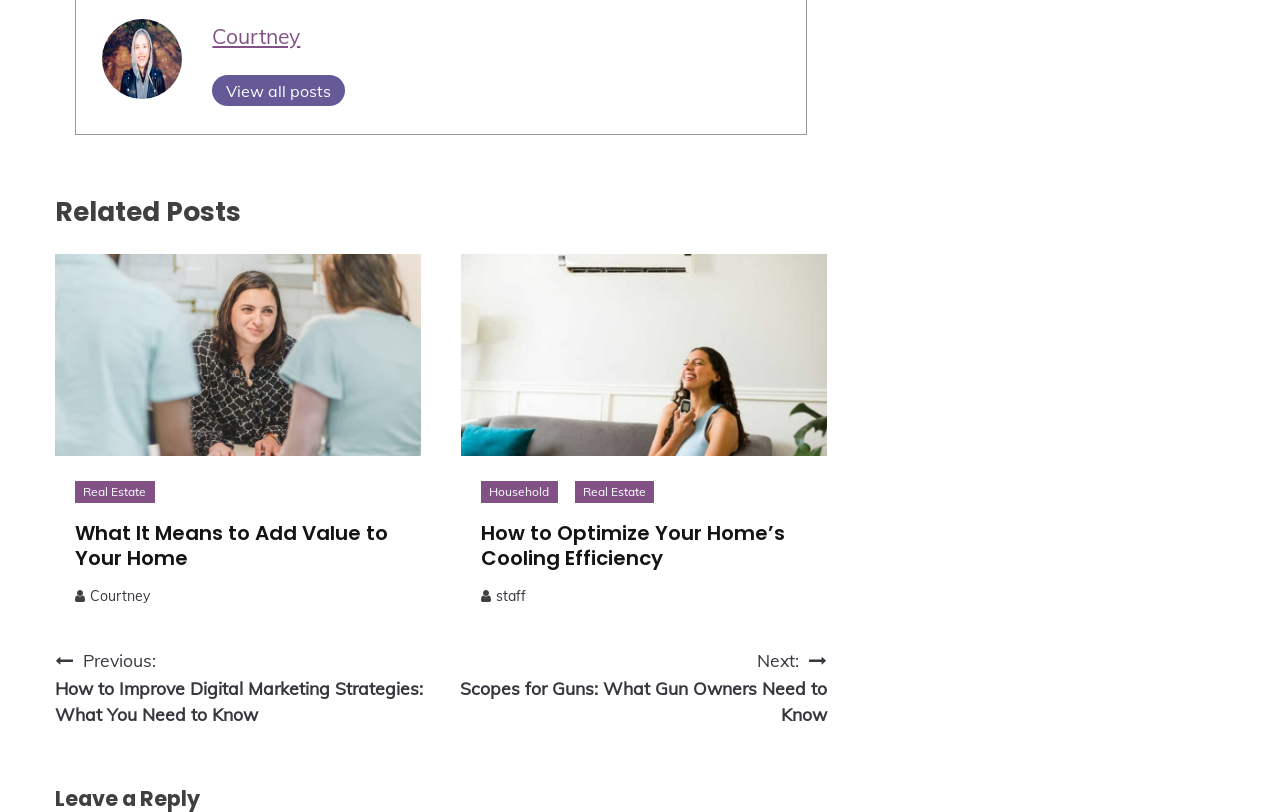Using the details from the image, please elaborate on the following question: What is the name of the author?

The name of the author can be found in the top-left corner of the webpage, where there is an image and a link with the text 'Courtney'.